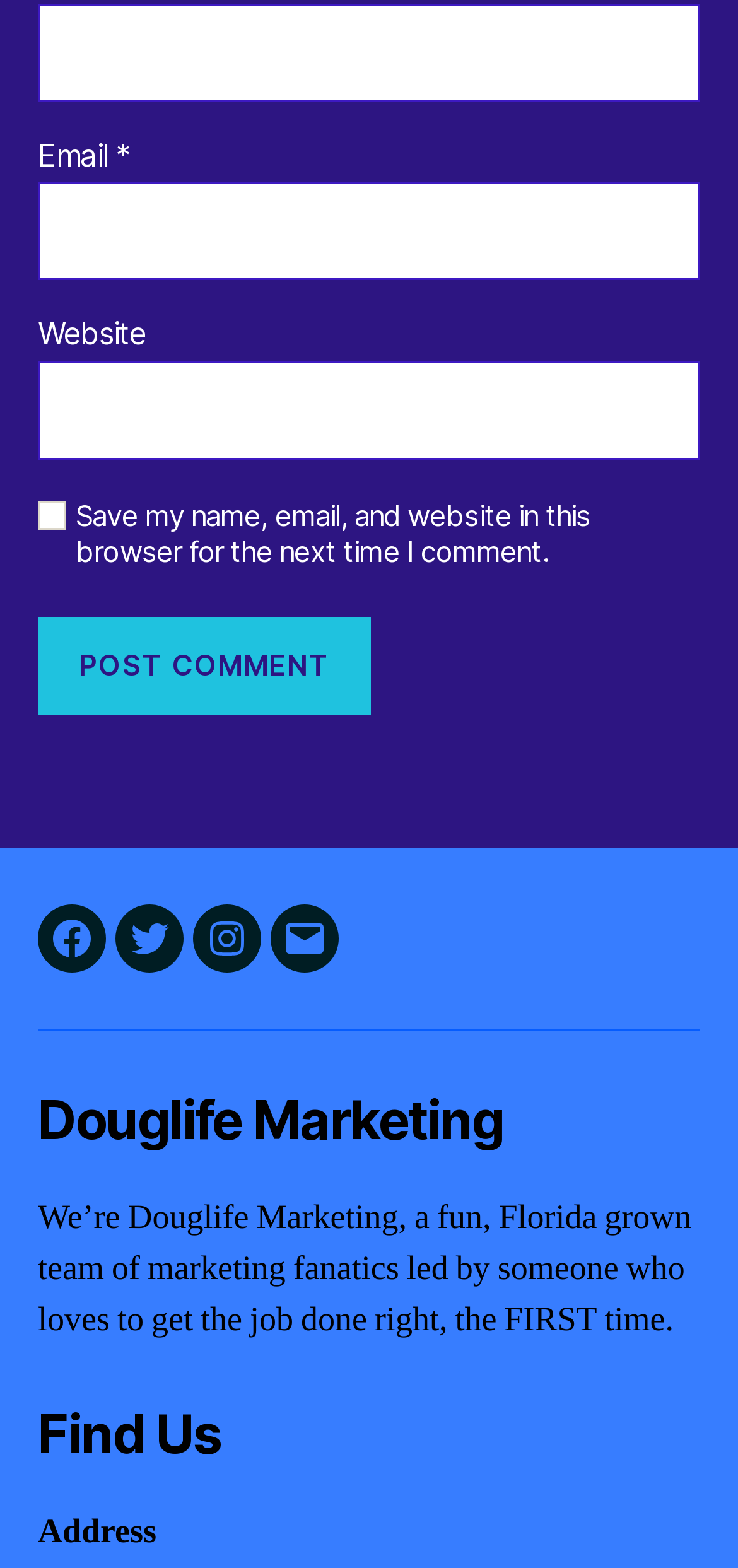Is the 'Save my name, email, and website' checkbox checked?
Please answer the question with a single word or phrase, referencing the image.

No